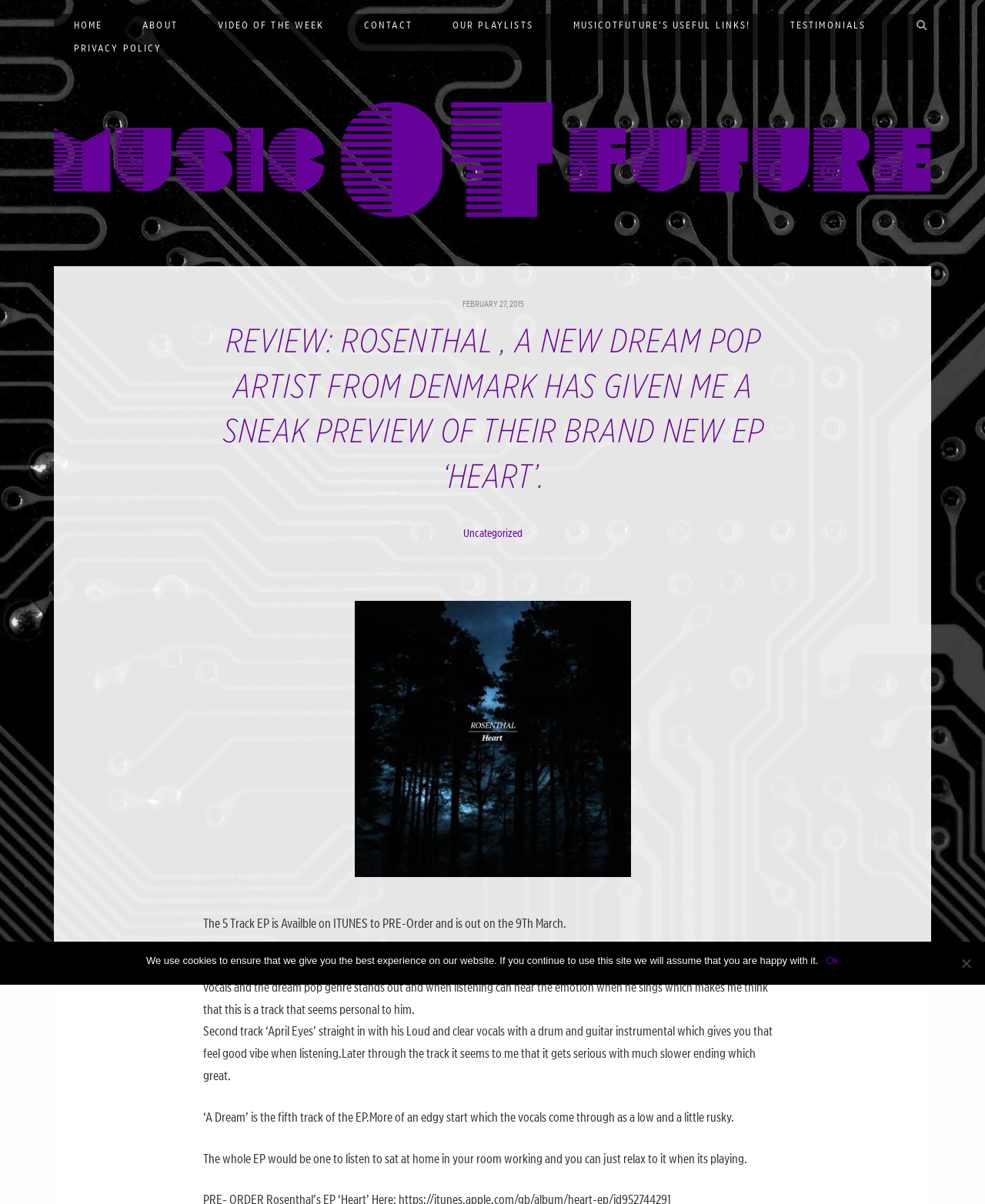How many tracks are in the EP?
Answer the question with just one word or phrase using the image.

5